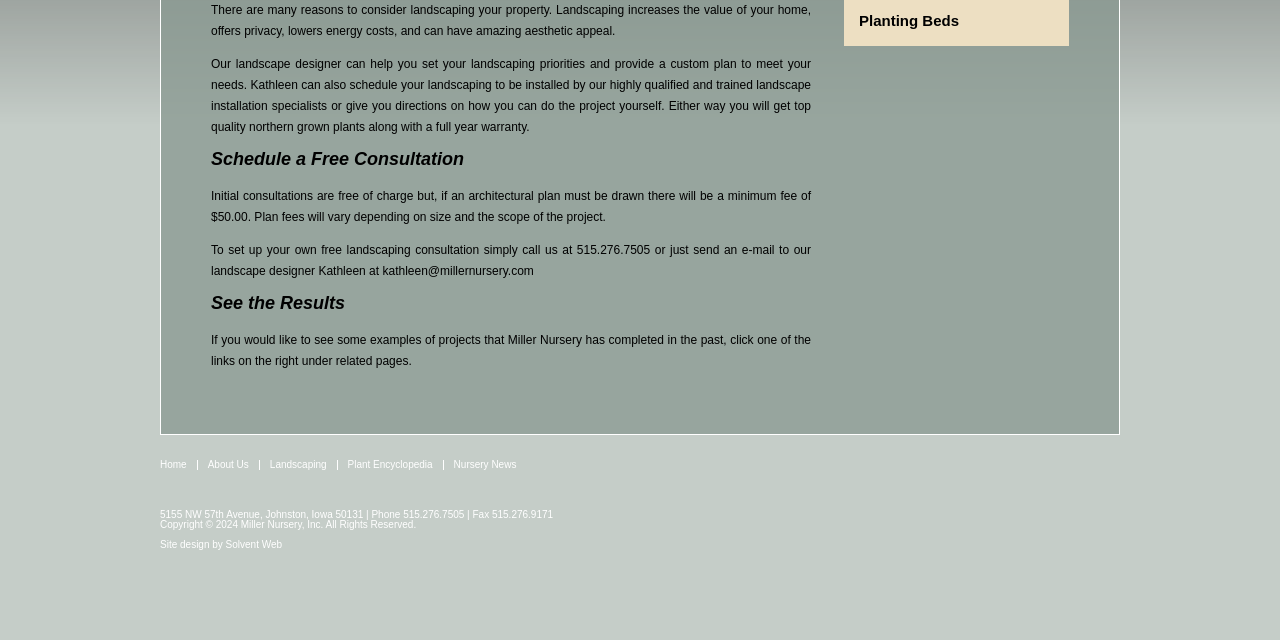Identify the bounding box for the UI element specified in this description: "About Us". The coordinates must be four float numbers between 0 and 1, formatted as [left, top, right, bottom].

[0.162, 0.717, 0.194, 0.734]